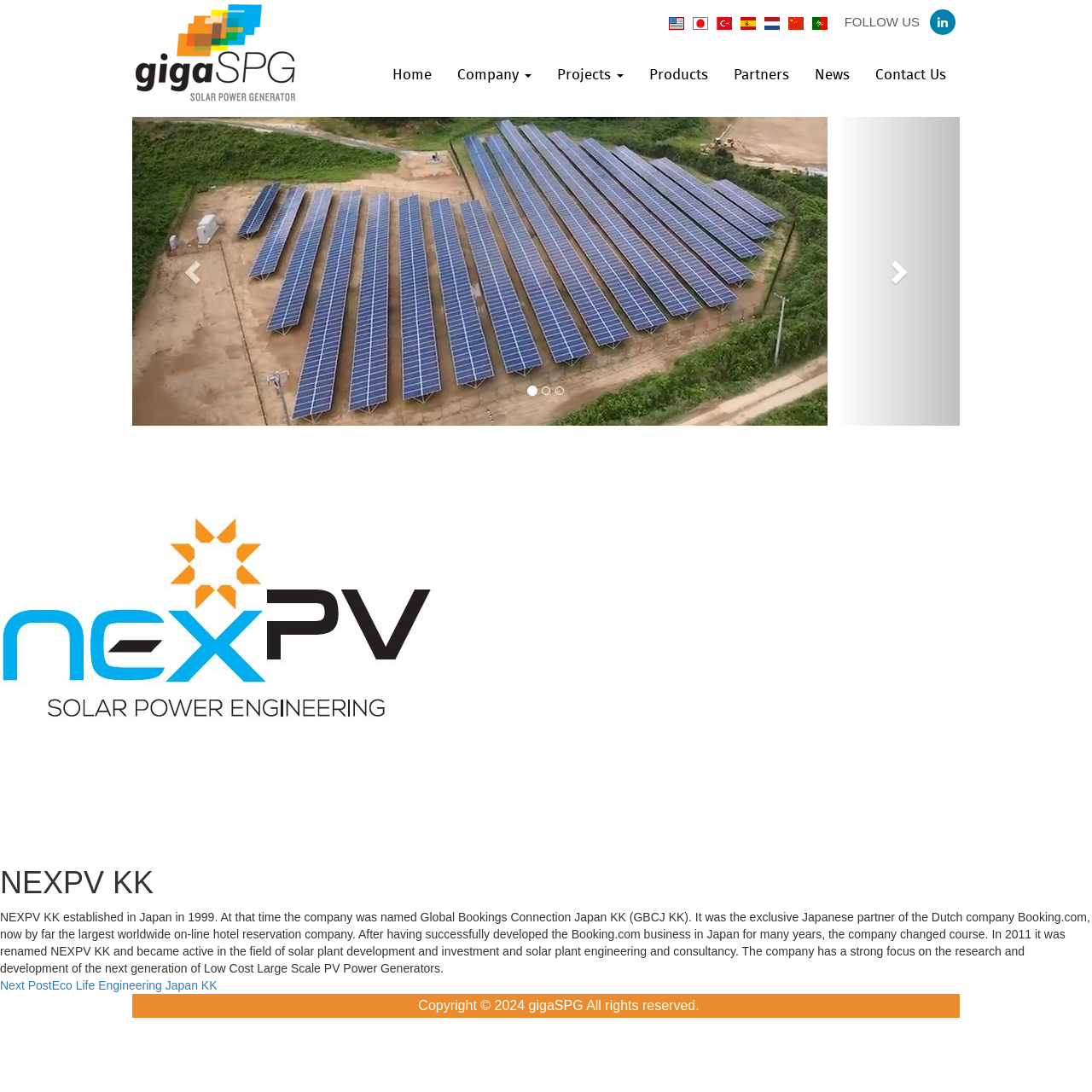Please find the bounding box coordinates of the element that must be clicked to perform the given instruction: "Read the next post". The coordinates should be four float numbers from 0 to 1, i.e., [left, top, right, bottom].

[0.0, 0.896, 0.199, 0.908]